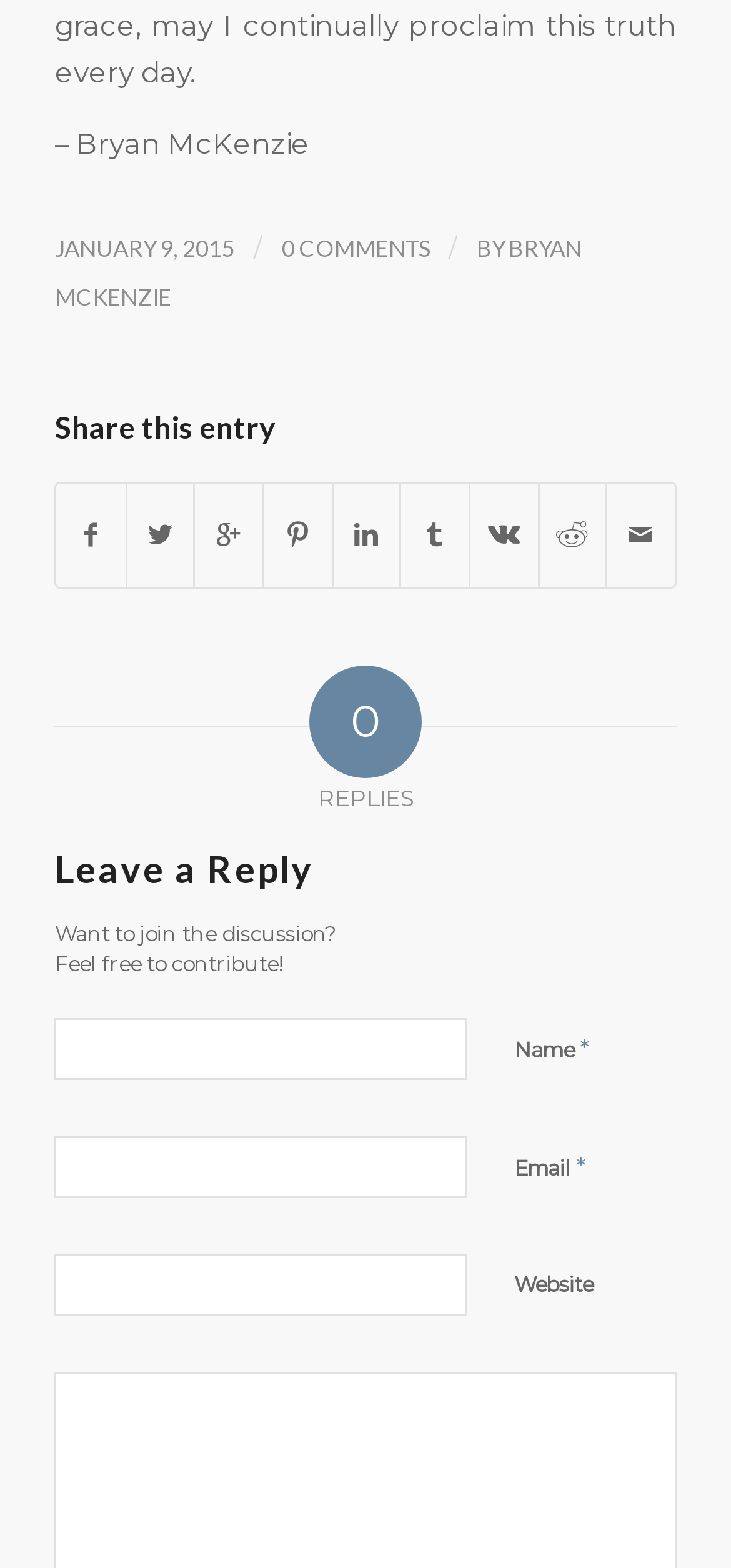How many comments are there on this article?
Provide a fully detailed and comprehensive answer to the question.

The number of comments on this article is 0, which is indicated by the text '0 COMMENTS' at the top of the webpage.